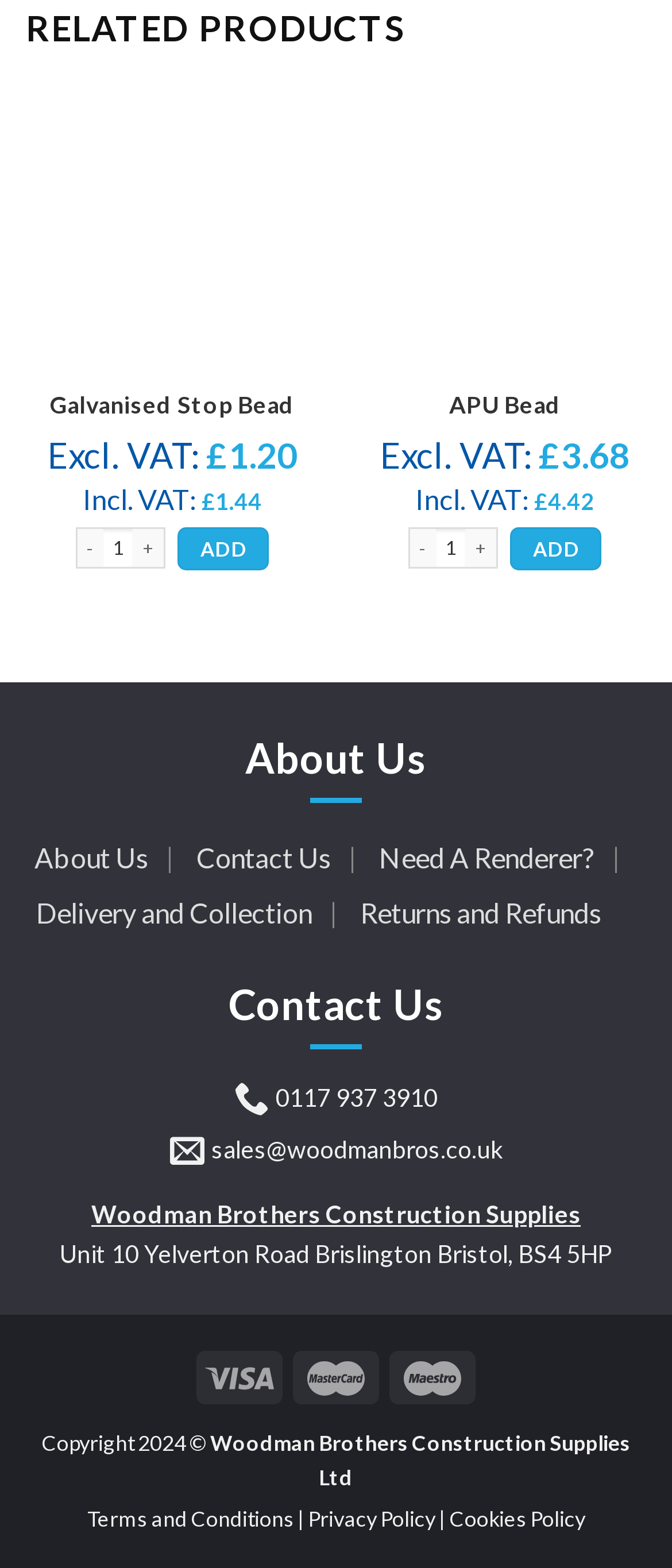Find the bounding box coordinates of the element I should click to carry out the following instruction: "Click the 'ADD' button next to 'Galvanised Stop Bead'".

[0.265, 0.336, 0.401, 0.364]